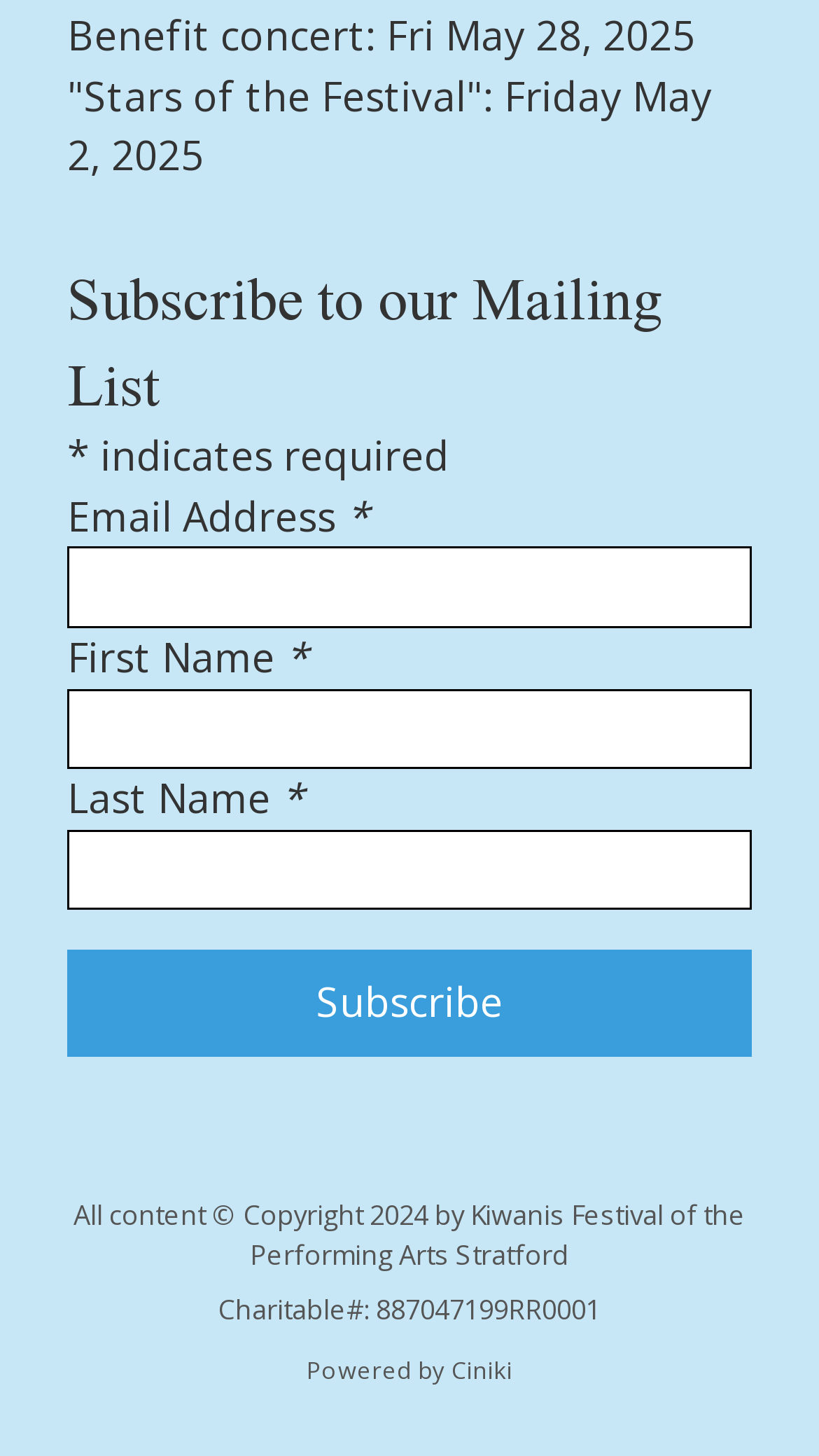Using the description: "The Aggregator", determine the UI element's bounding box coordinates. Ensure the coordinates are in the format of four float numbers between 0 and 1, i.e., [left, top, right, bottom].

None